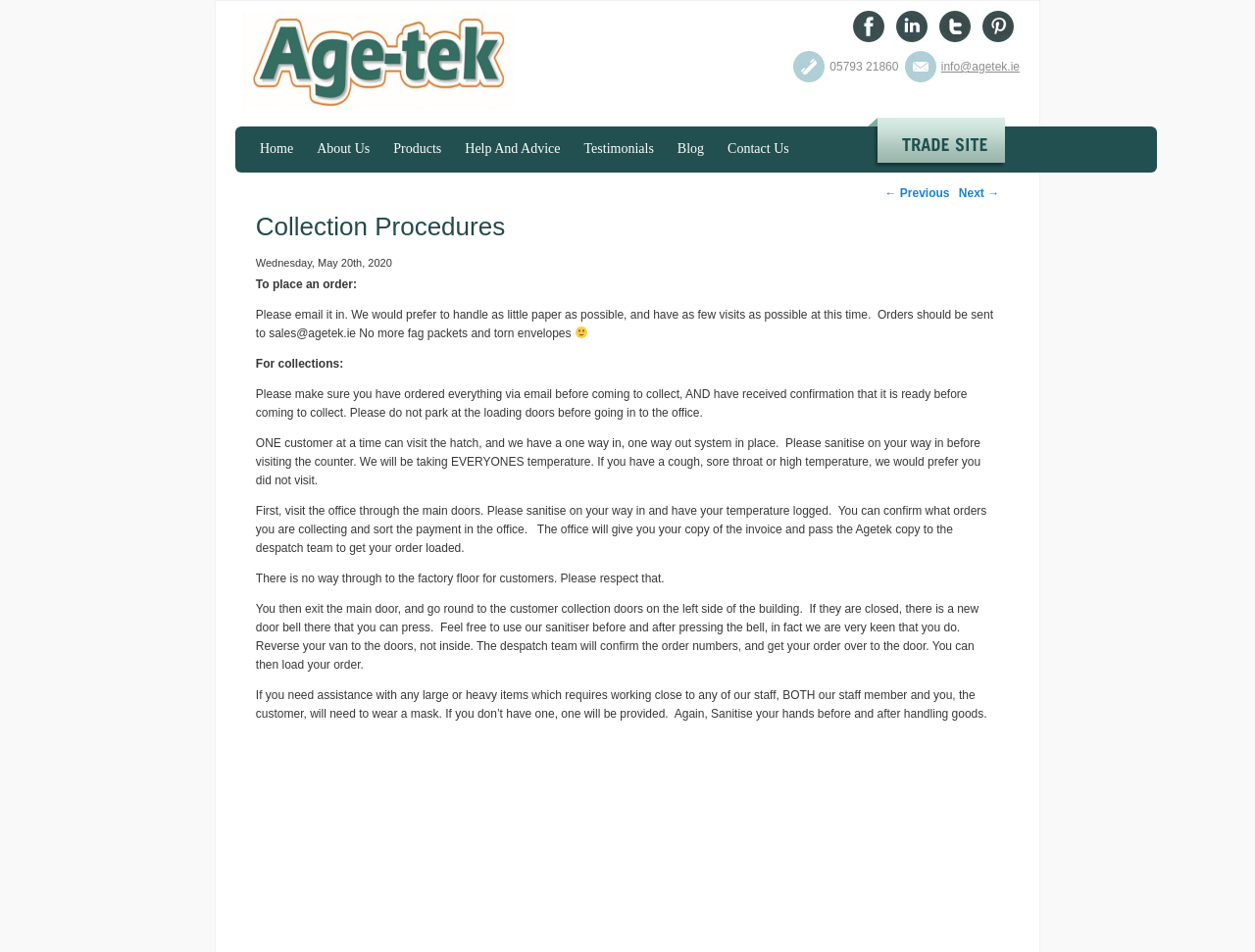Determine the bounding box coordinates for the area that should be clicked to carry out the following instruction: "Click the 'info@agetek.ie' email link".

[0.75, 0.063, 0.812, 0.077]